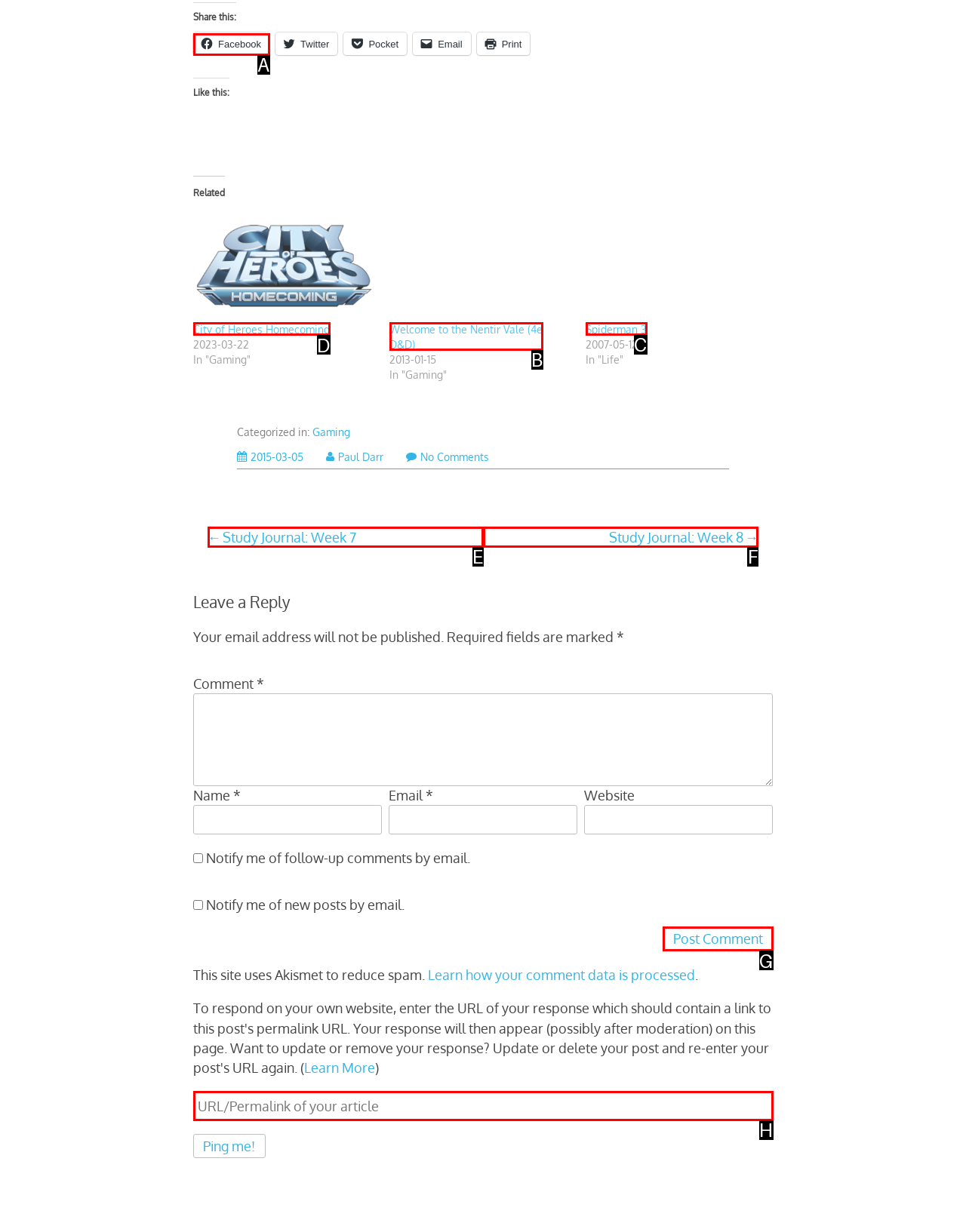Tell me which one HTML element I should click to complete the following task: Share on Facebook Answer with the option's letter from the given choices directly.

A